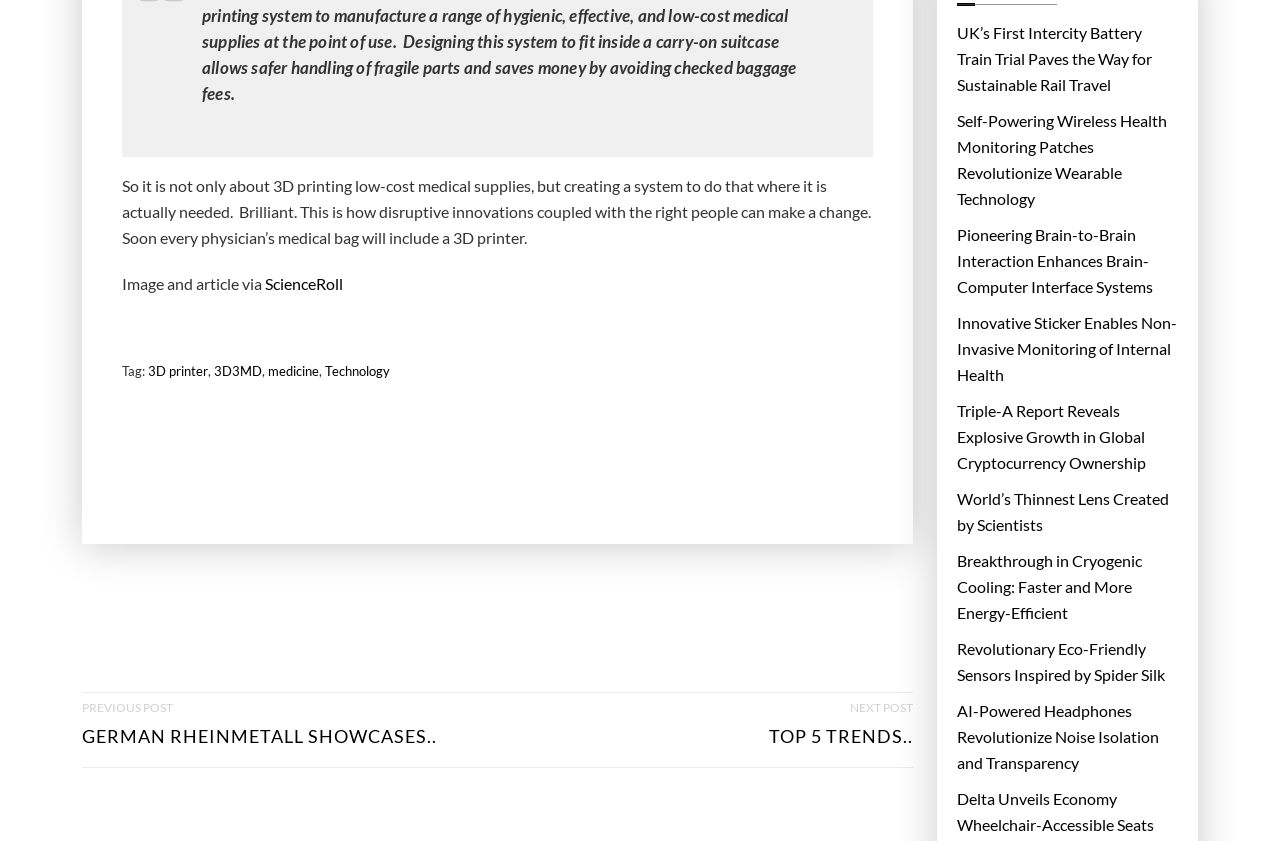Find the bounding box coordinates for the area that must be clicked to perform this action: "Explore the topic of 3D printer".

[0.116, 0.426, 0.162, 0.456]